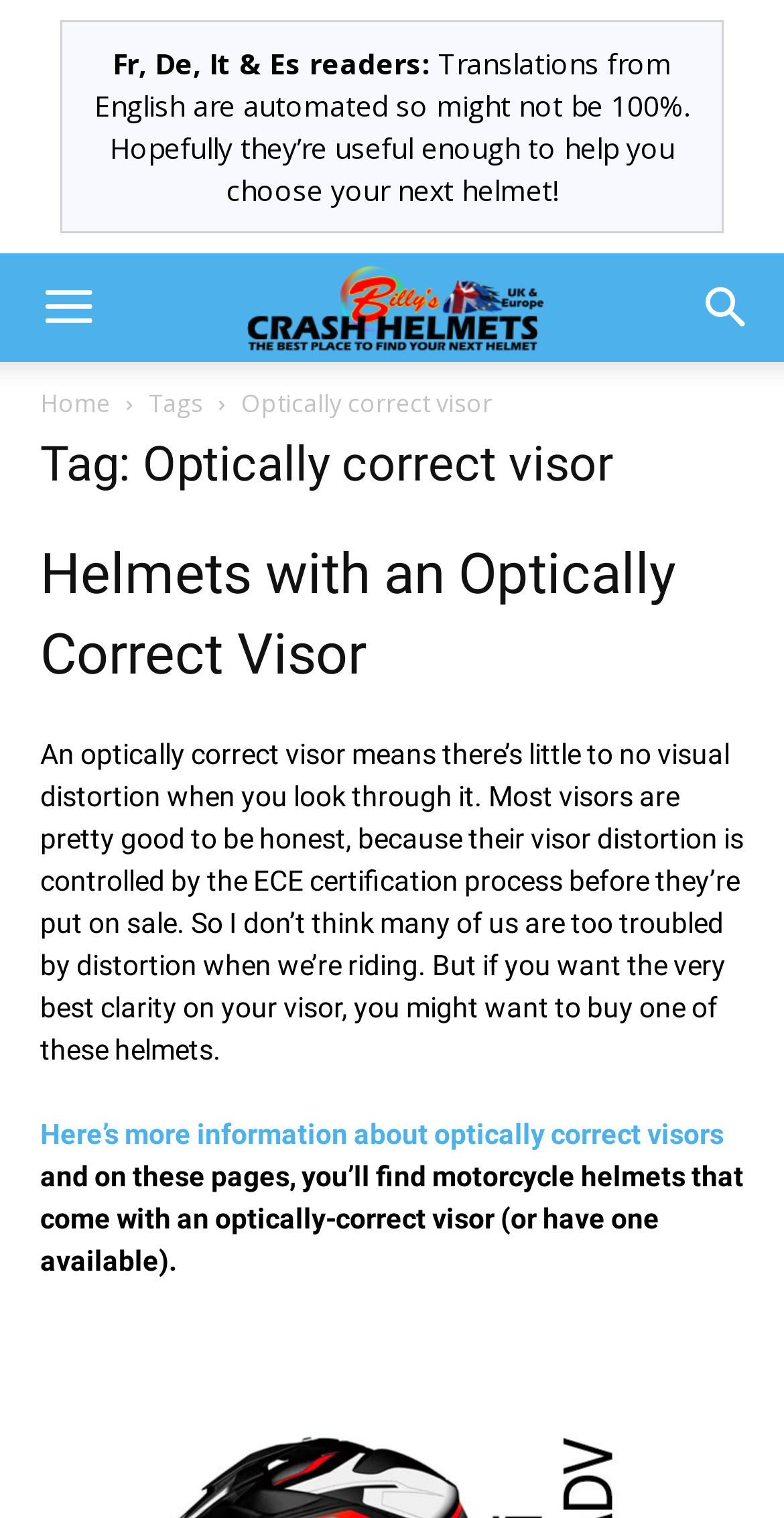Create a detailed description of the webpage's content and layout.

This webpage is about motorcycle crash helmets with optically correct visors. At the top, there is a logo of Billy's Crash Helmets, situated between two icons on the left and right sides. Below the logo, there are three links: "Home" on the left, "Tags" in the middle, and a tag "Optically correct visor" on the right. 

Underneath these links, there are two headings. The first heading is "Tag: Optically correct visor", and the second one is "Helmets with an Optically Correct Visor". 

Following the headings, there is a paragraph of text explaining what an optically correct visor means and its importance. The text is positioned at the top center of the page, spanning almost the entire width. 

Below this paragraph, there is a link "Here’s more information about optically correct visors" on the left side, and another paragraph of text on the right side, describing the content of the webpage. The text mentions that the webpage lists motorcycle helmets that come with an optically-correct visor or have one available. 

At the very top of the page, there is a table with a brief message for readers in French, German, Italian, and Spanish, along with a note about the automated translation.